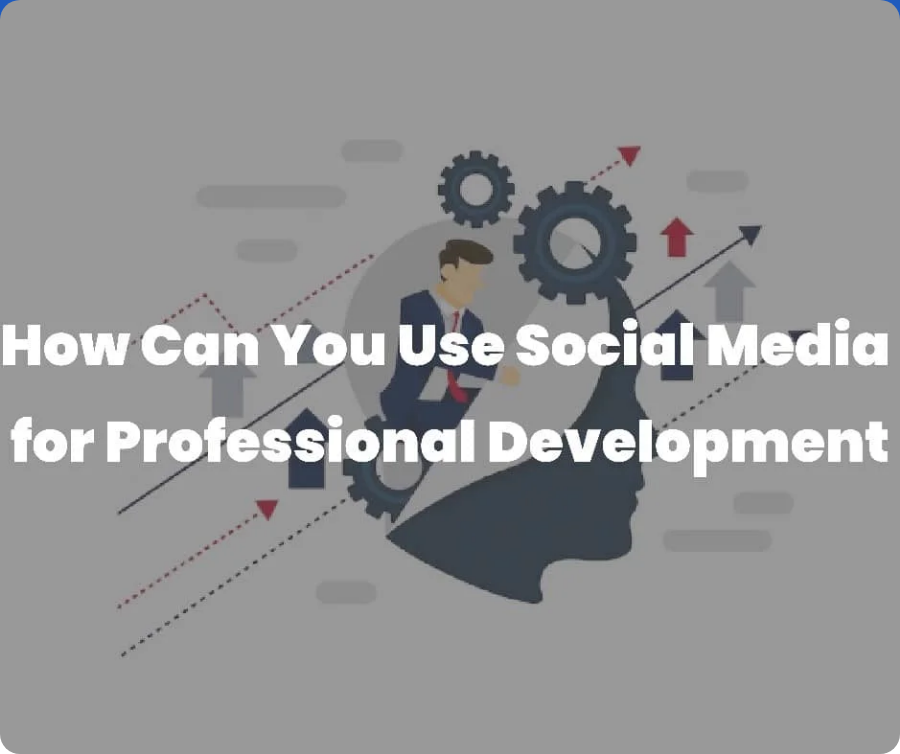Reply to the question with a single word or phrase:
What do the graphs and indicators in the background represent?

Growth and networking opportunities